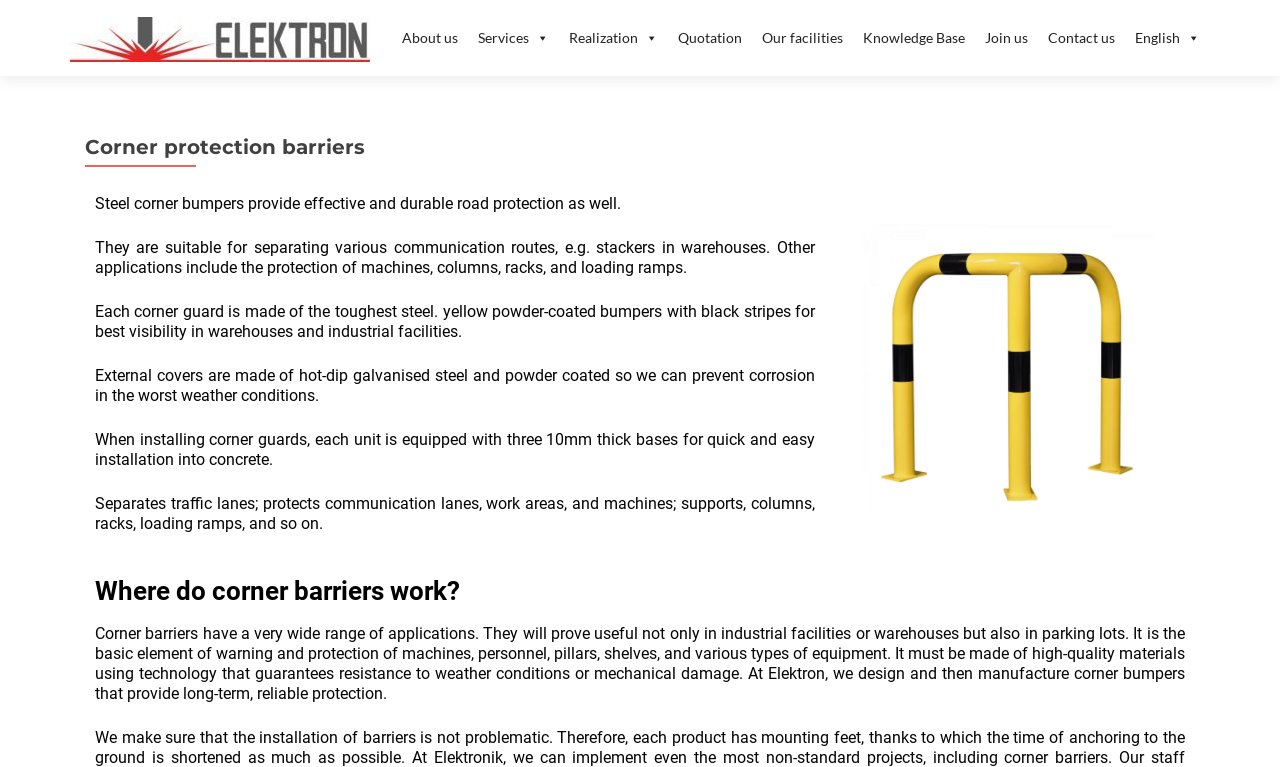Generate a comprehensive description of the webpage content.

The webpage is about corner protection barriers, a safety feature for facilities. At the top, there is a logo of Elektron Group, a metalworking company, accompanied by a link to their main page. Below the logo, there is a navigation menu with links to various sections of the website, including "About us", "Services", "Realization", "Quotation", "Our facilities", "Knowledge Base", "Join us", "Contact us", and a language selection option.

The main content of the page is divided into two sections. On the left, there is a header with the title "Corner protection barriers" followed by a series of paragraphs describing the benefits and features of these barriers. The text explains that steel corner bumpers provide effective and durable road protection, are suitable for various applications, and are made of high-quality materials to ensure durability.

On the right, there is an image of an industrial barrier, which is likely an example of the product being described. Below the image, there is a heading "Where do corner barriers work?" followed by a paragraph explaining the wide range of applications of corner barriers, including industrial facilities, warehouses, and parking lots.

Overall, the webpage provides information about corner protection barriers, their features, and their applications, with a focus on the products and services offered by Elektron Group.